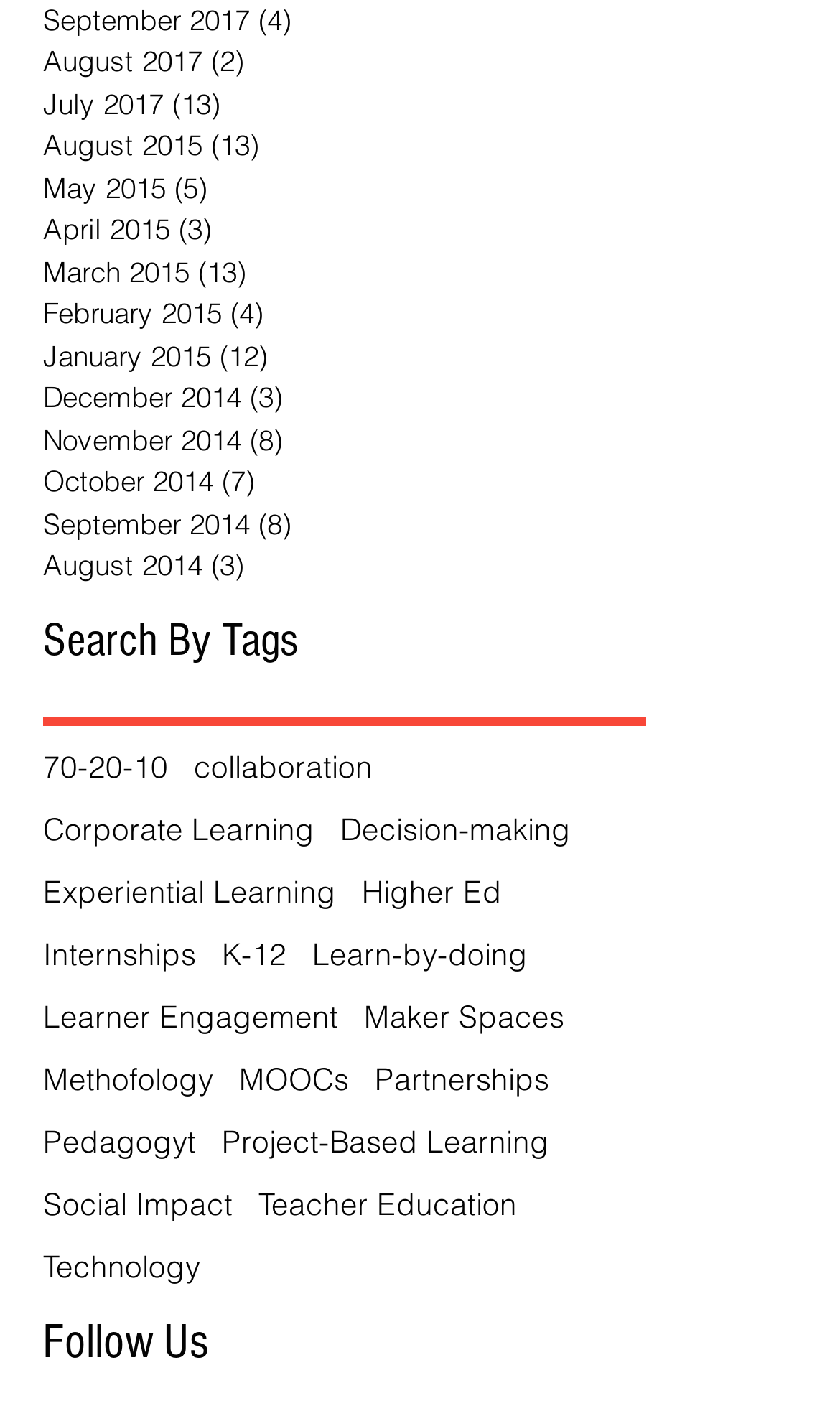Determine the bounding box coordinates for the UI element described. Format the coordinates as (top-left x, top-left y, bottom-right x, bottom-right y) and ensure all values are between 0 and 1. Element description: Concerts

None